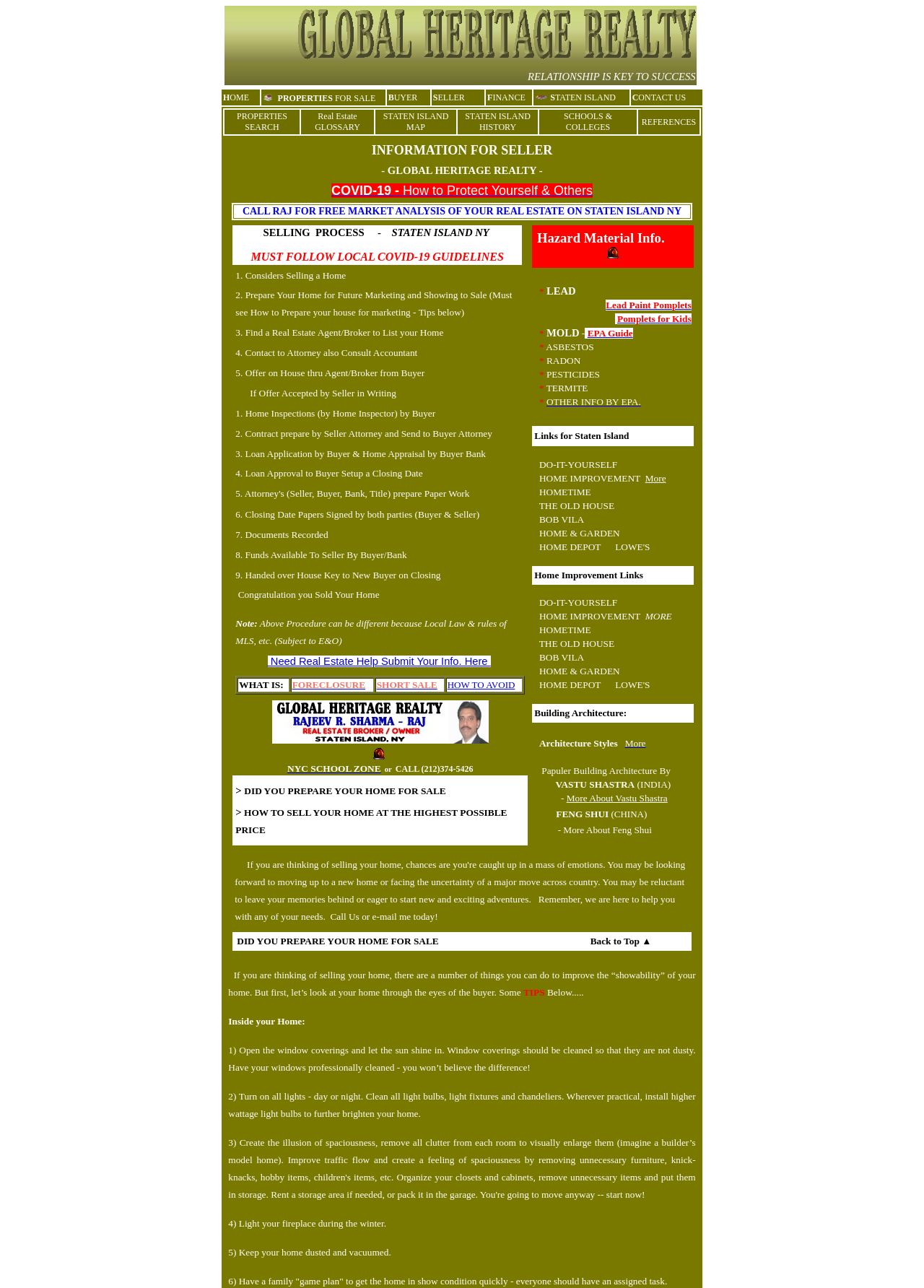Pinpoint the bounding box coordinates of the clickable element needed to complete the instruction: "Contact us". The coordinates should be provided as four float numbers between 0 and 1: [left, top, right, bottom].

[0.684, 0.071, 0.742, 0.079]